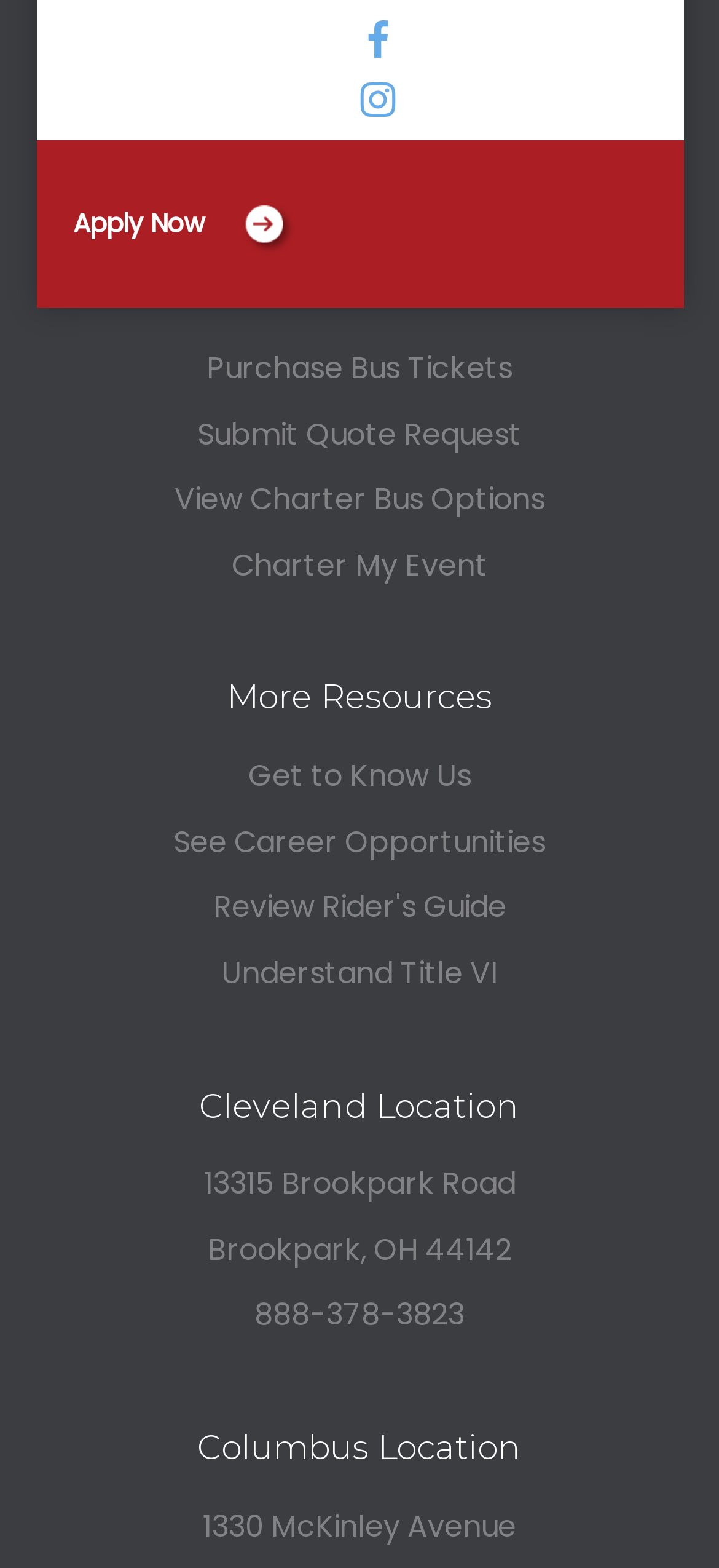Provide your answer in one word or a succinct phrase for the question: 
What is the address of the Cleveland location?

13315 Brookpark Road